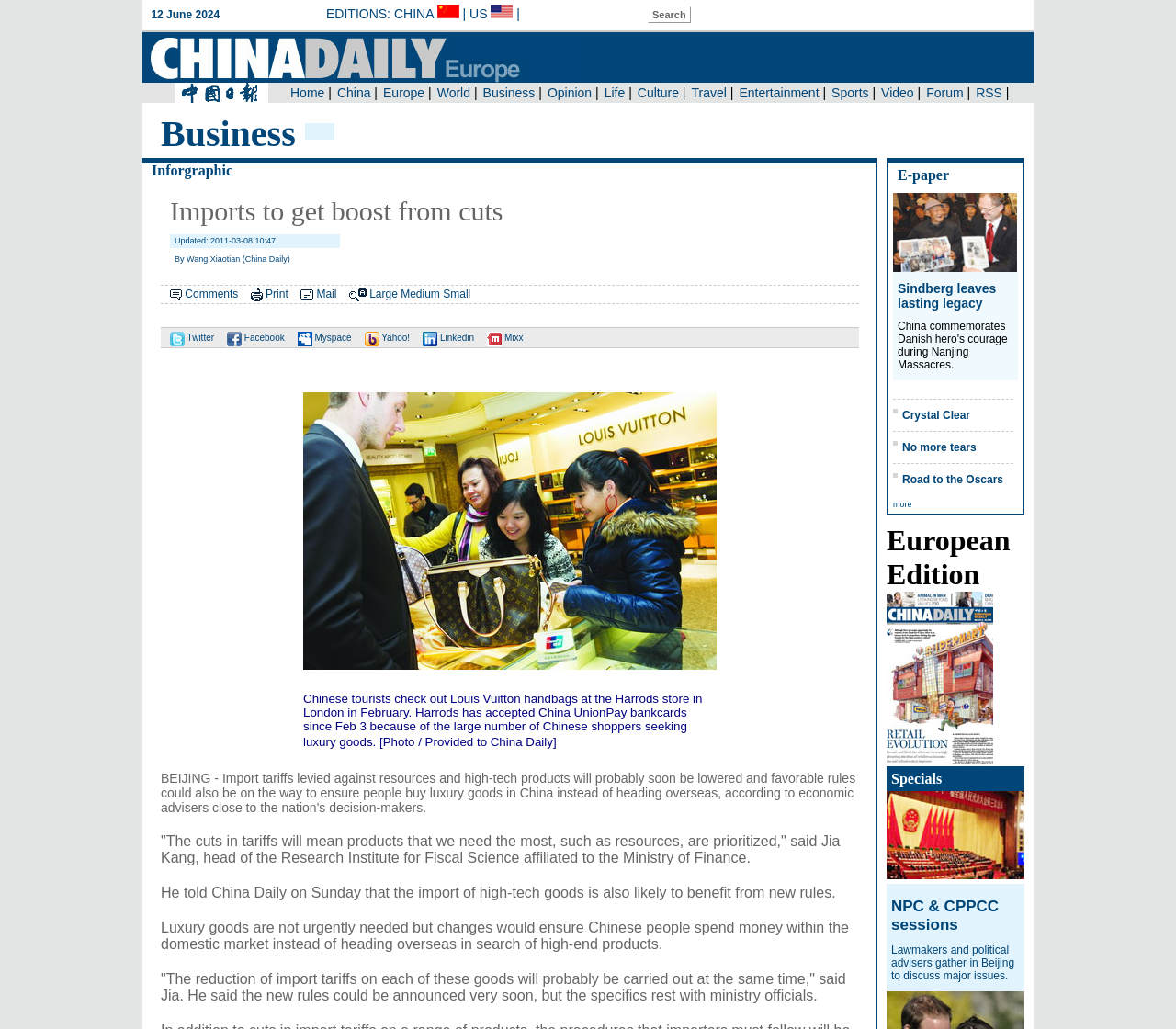Locate the bounding box coordinates of the area where you should click to accomplish the instruction: "Read the 'Sindberg leaves lasting legacy' article".

[0.763, 0.273, 0.847, 0.302]